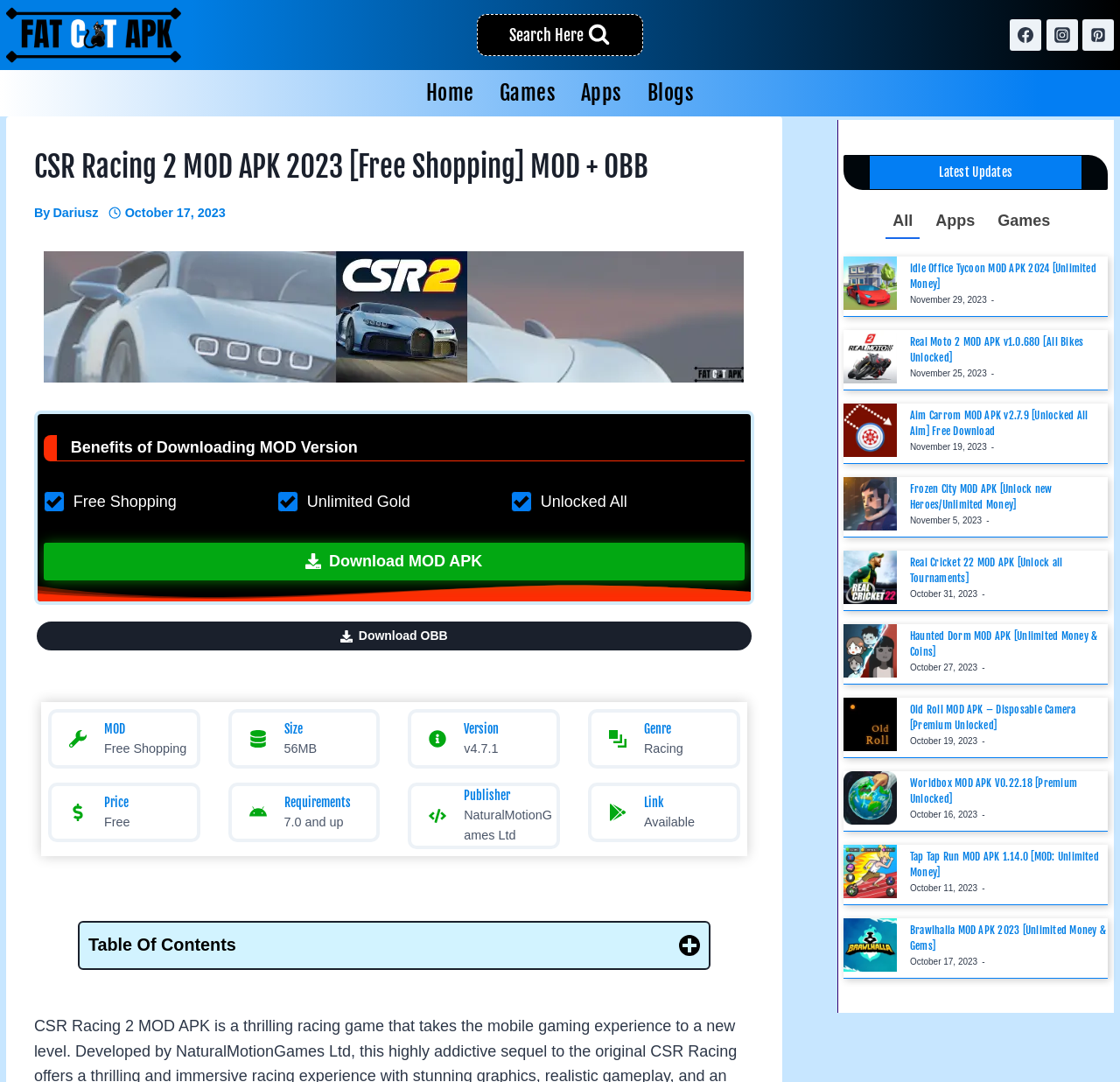Identify and provide the main heading of the webpage.

CSR Racing 2 MOD APK 2023 [Free Shopping] MOD + OBB